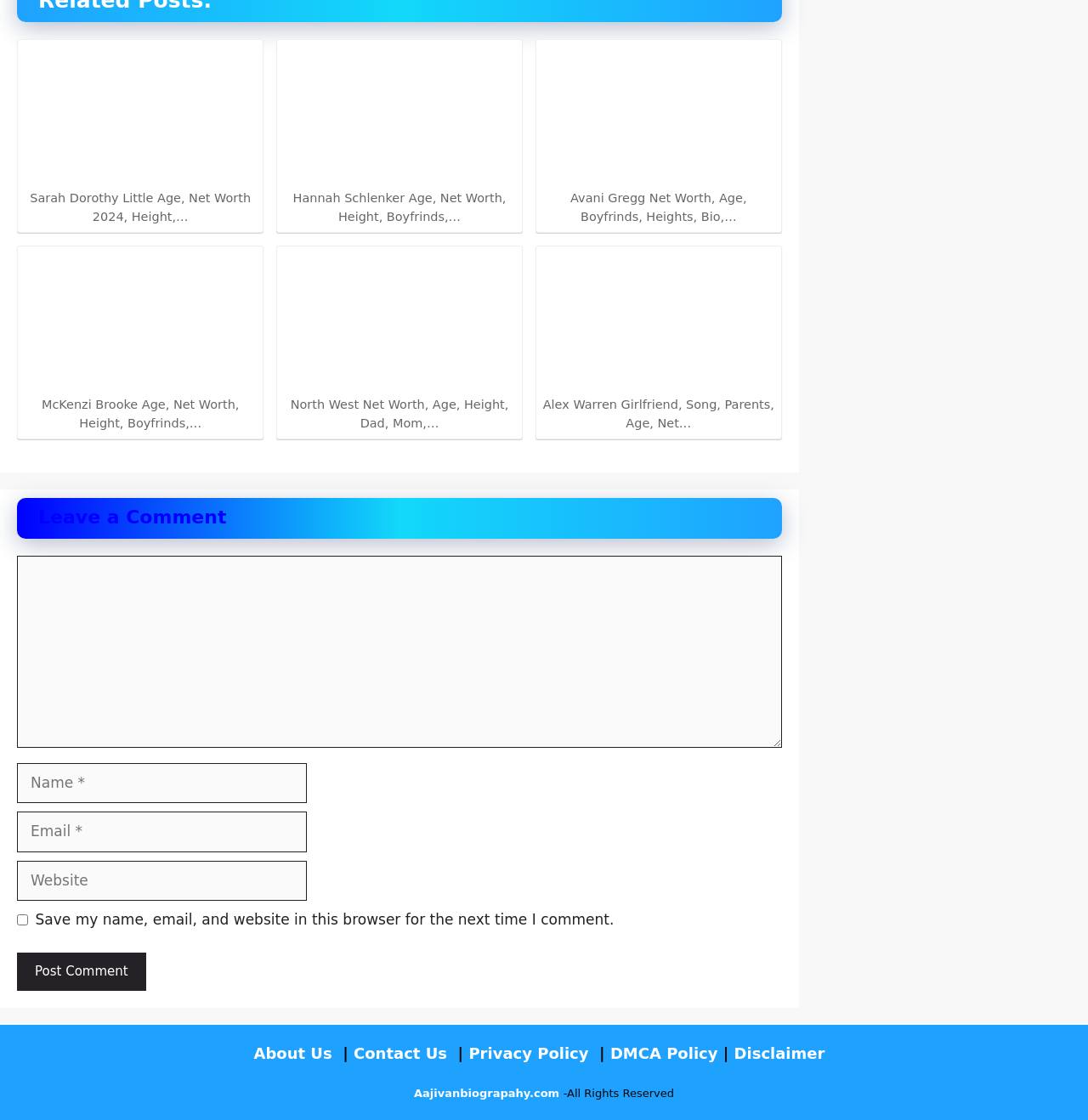What is the purpose of the comment section?
Refer to the image and respond with a one-word or short-phrase answer.

Leave a comment